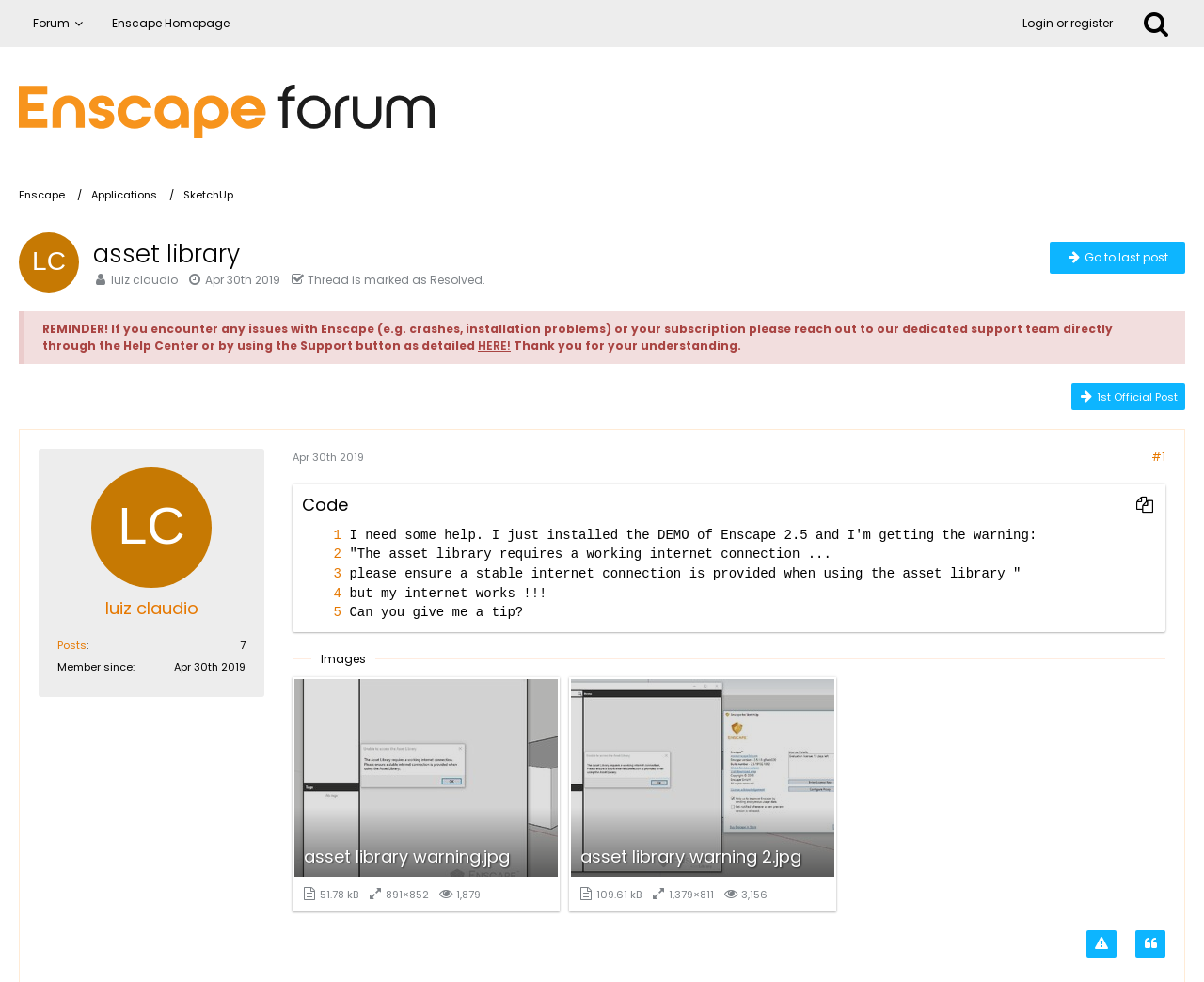Determine the bounding box coordinates for the HTML element mentioned in the following description: "HERE!". The coordinates should be a list of four floats ranging from 0 to 1, represented as [left, top, right, bottom].

[0.397, 0.344, 0.424, 0.36]